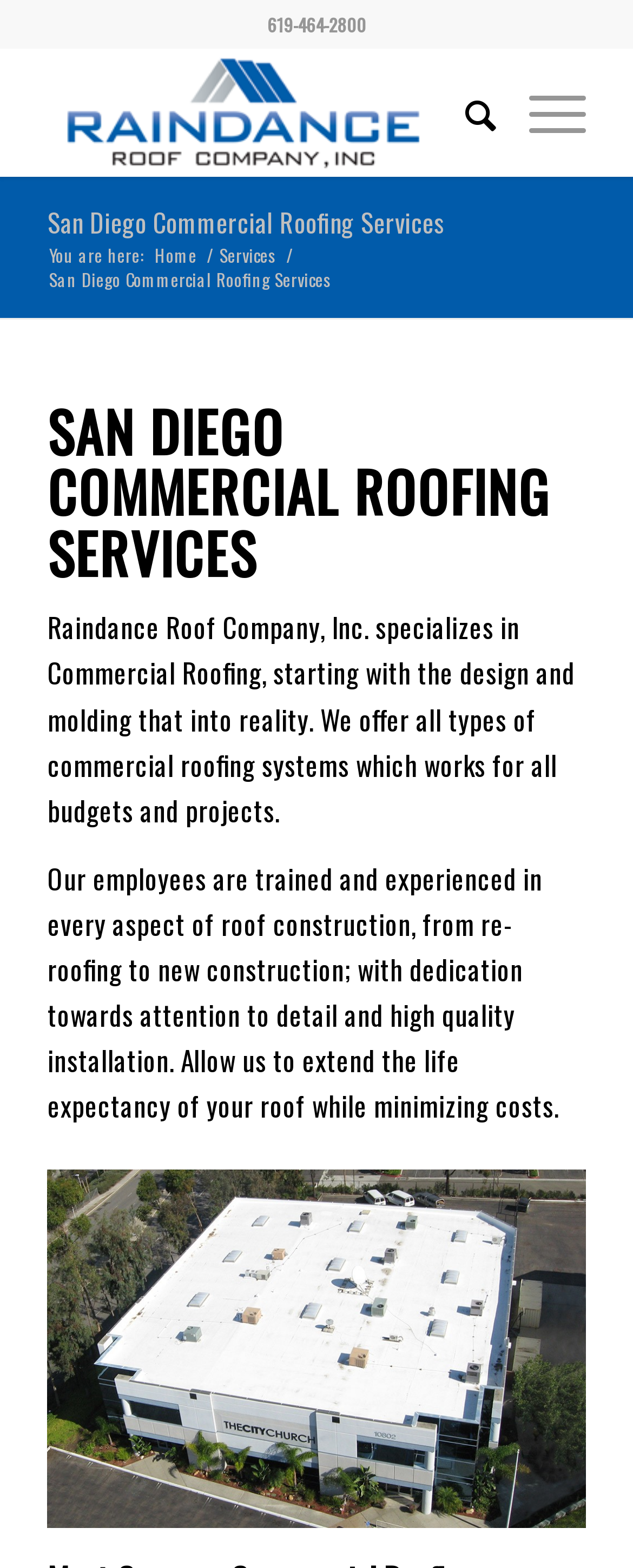What is the name of the building in the image?
From the screenshot, supply a one-word or short-phrase answer.

The City Church